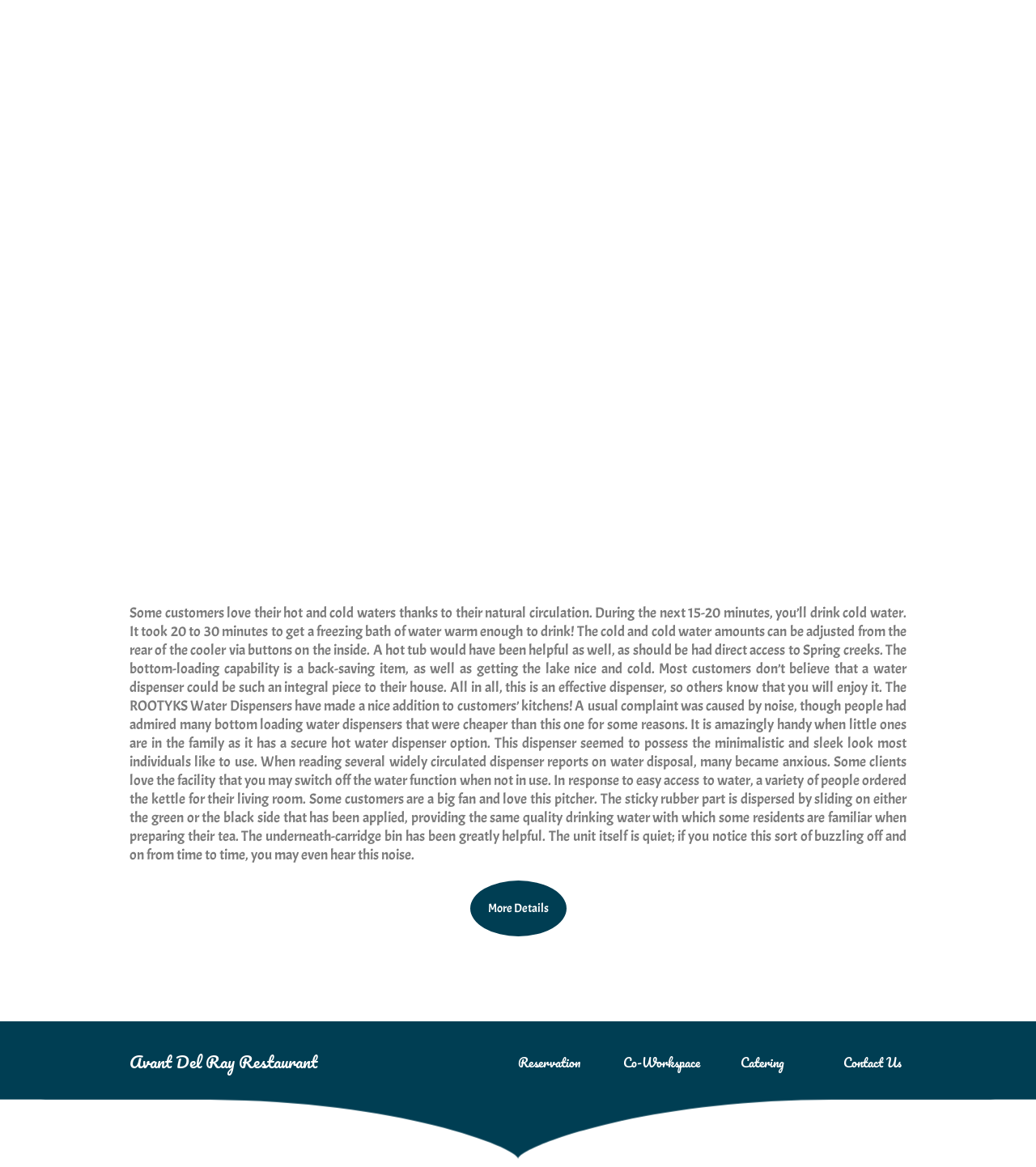Please locate the UI element described by "Contact Us" and provide its bounding box coordinates.

[0.809, 0.901, 0.875, 0.918]